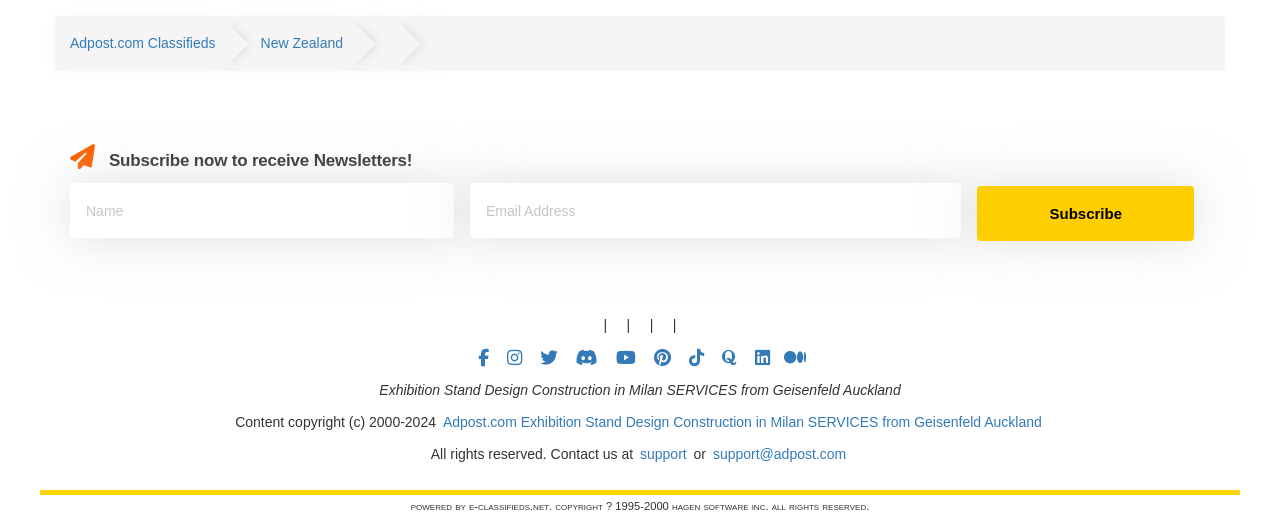Please find the bounding box for the UI element described by: "parent_node: | | | |".

[0.417, 0.675, 0.442, 0.705]